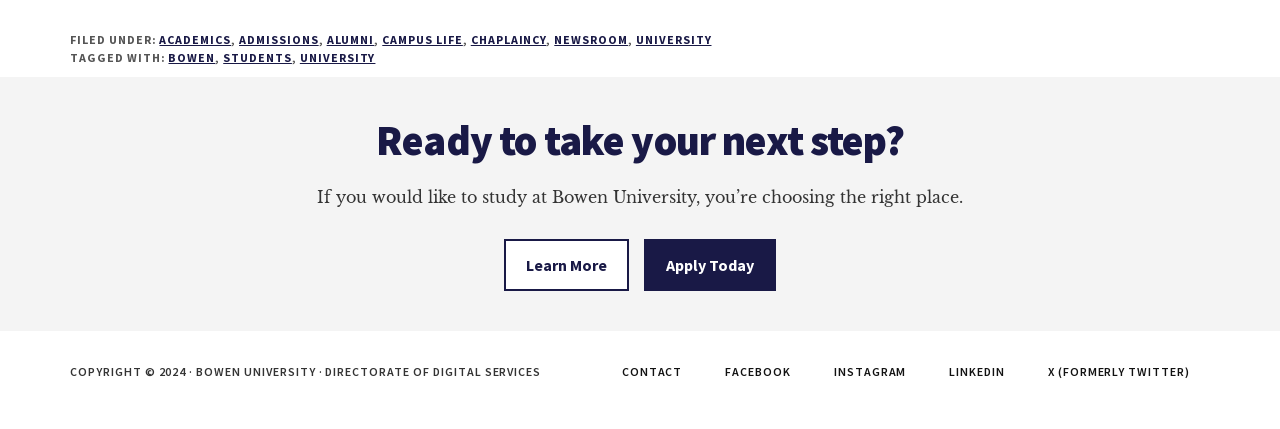Please determine the bounding box coordinates for the element with the description: "Newsroom".

[0.433, 0.074, 0.491, 0.109]